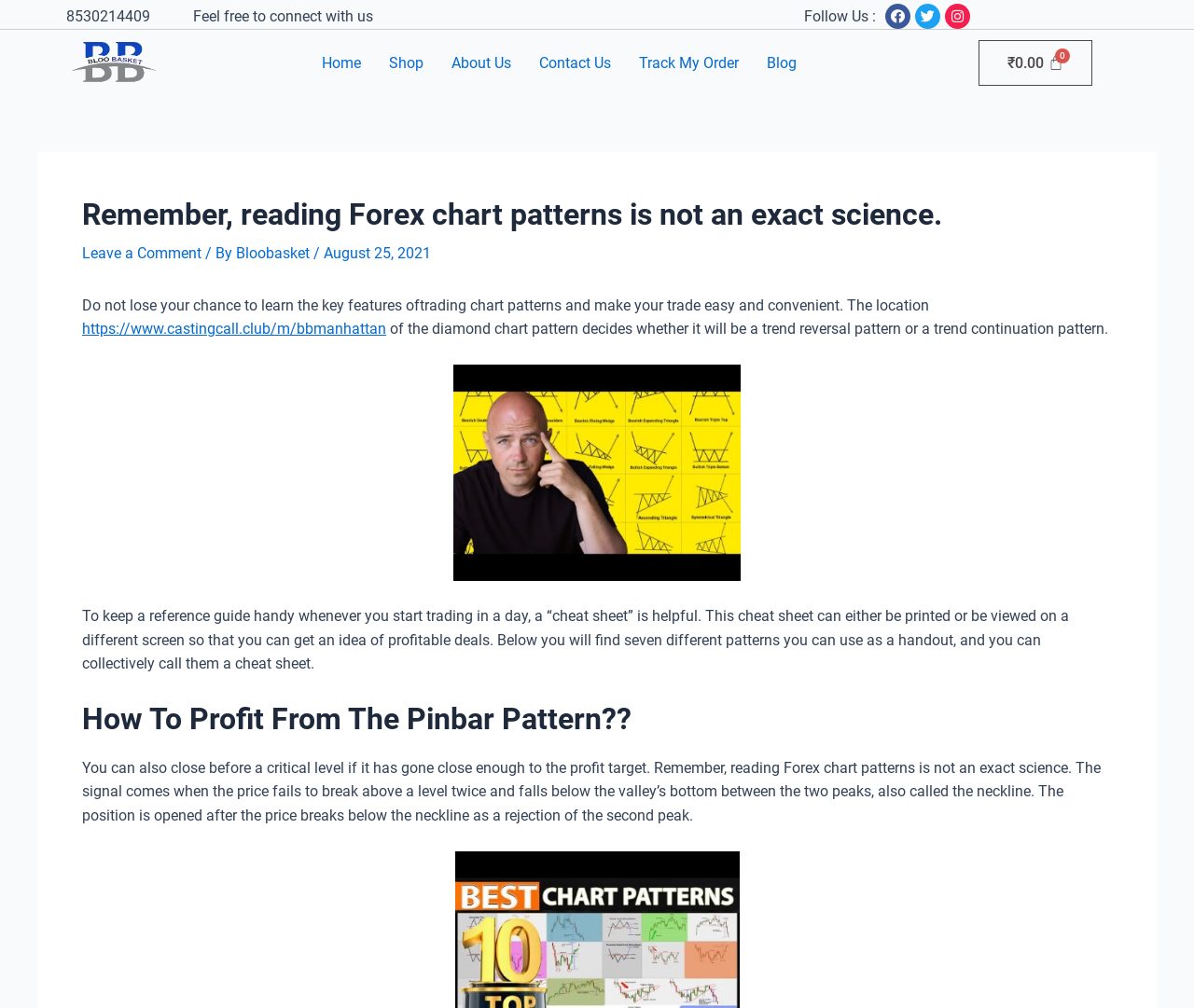Locate the bounding box coordinates of the area that needs to be clicked to fulfill the following instruction: "Go to Home page". The coordinates should be in the format of four float numbers between 0 and 1, namely [left, top, right, bottom].

[0.257, 0.041, 0.314, 0.084]